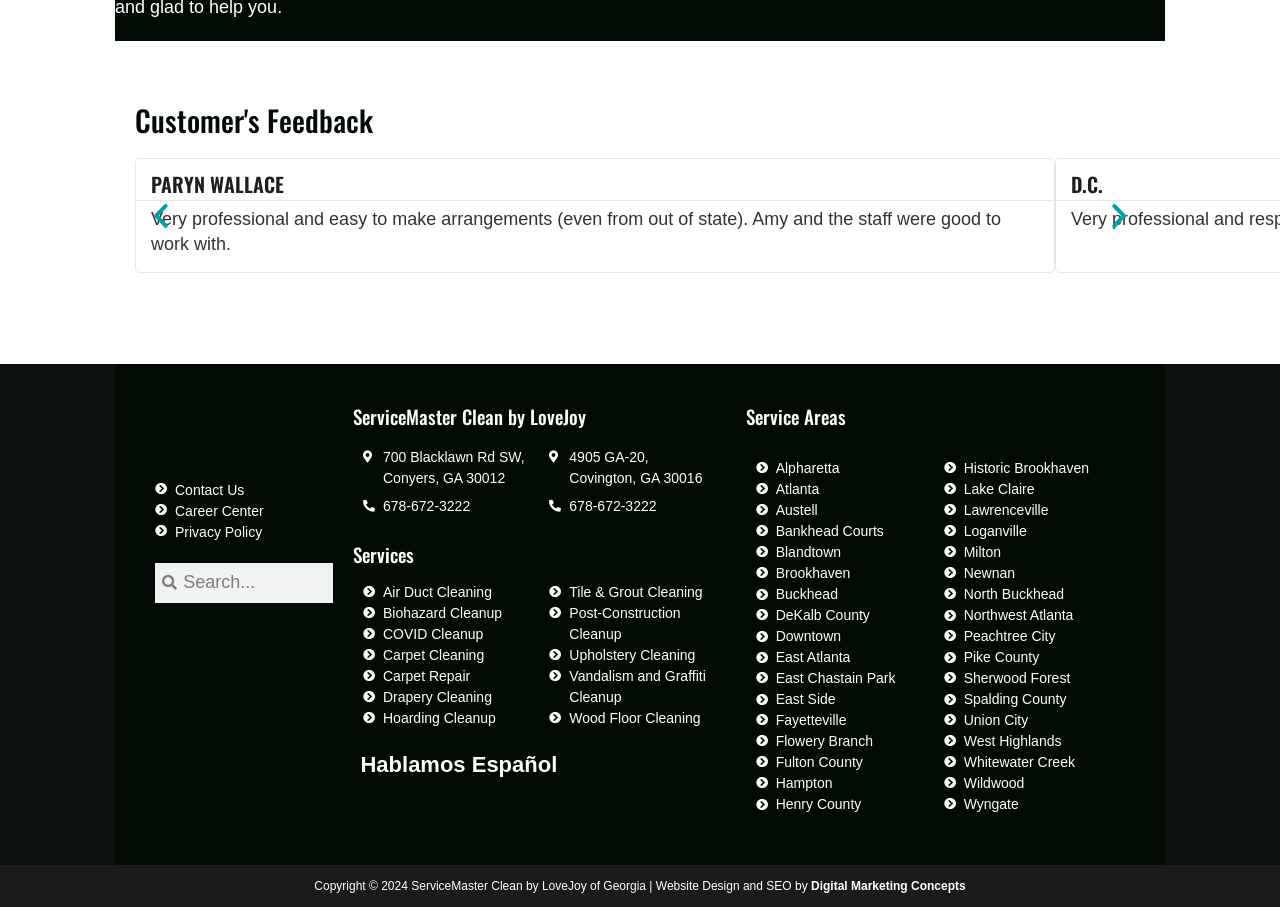What areas does the company serve?
Using the image, answer in one word or phrase.

Alpharetta, Atlanta, Austell, etc.